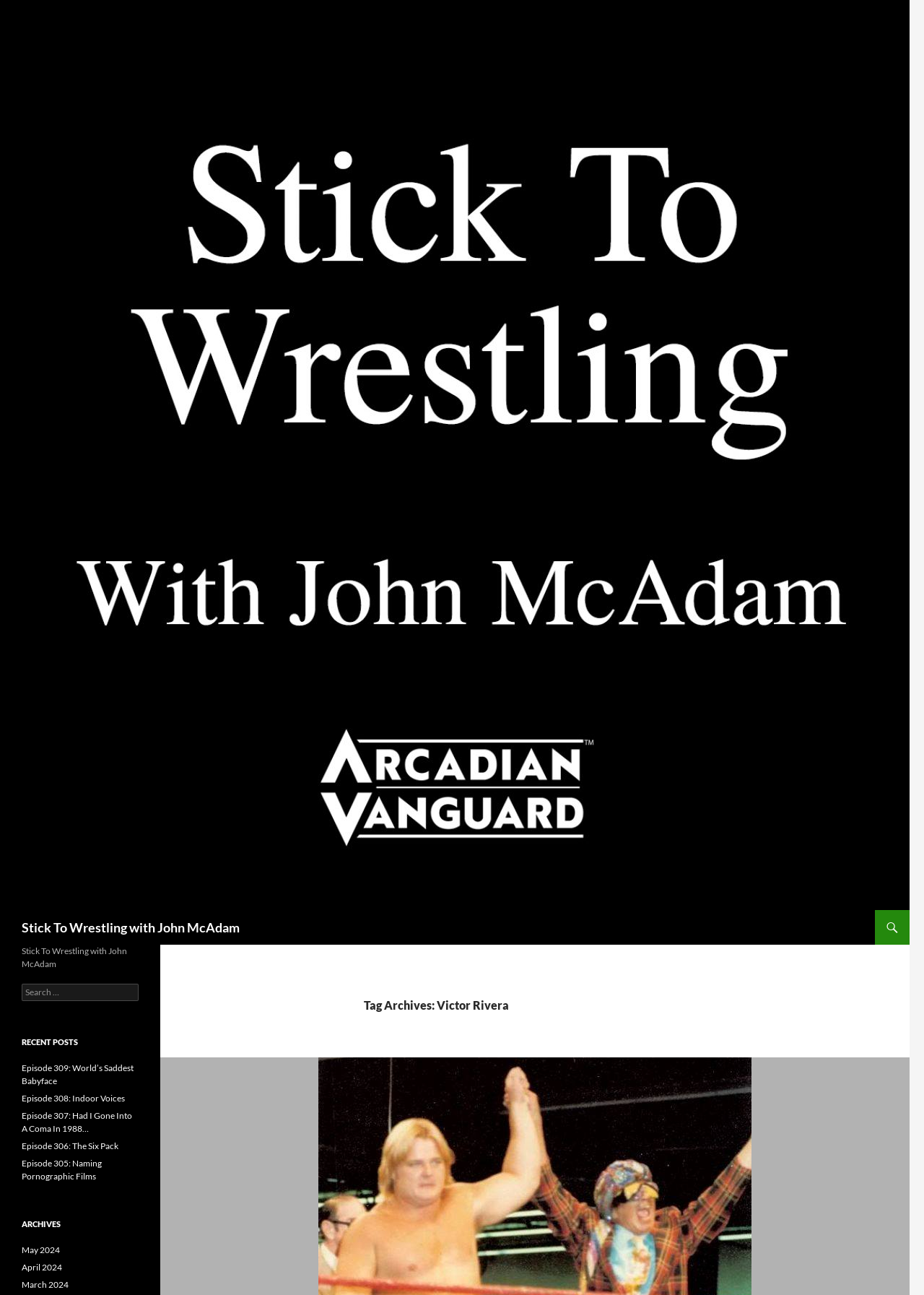Look at the image and write a detailed answer to the question: 
How many links are there in the ARCHIVES section?

I found the ARCHIVES section on the webpage, which contains links to different months. I counted the links and found that there are three links: 'May 2024', 'April 2024', and 'March 2024'.